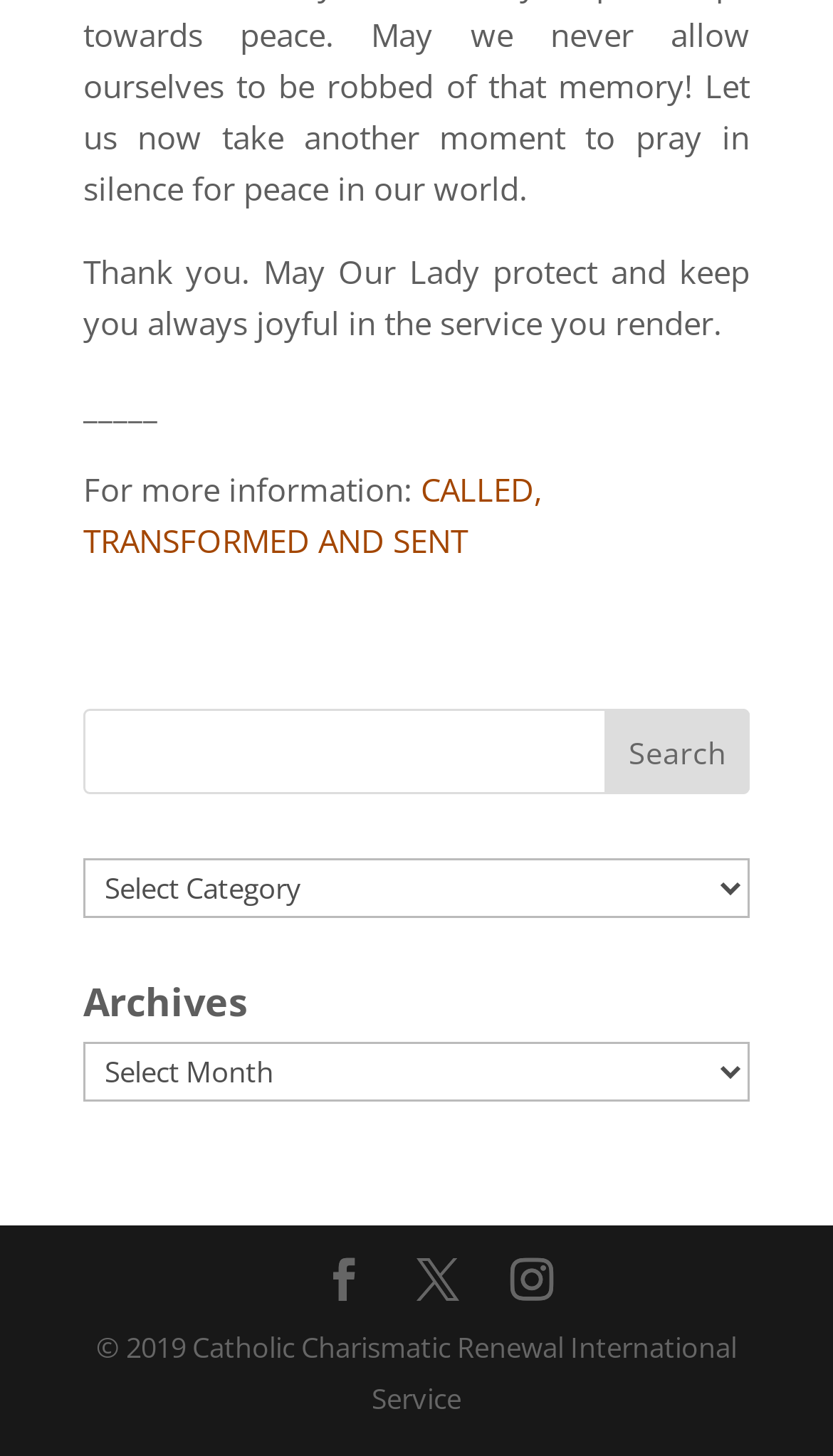Pinpoint the bounding box coordinates of the area that must be clicked to complete this instruction: "Click on CALLED, TRANSFORMED AND SENT".

[0.1, 0.321, 0.651, 0.386]